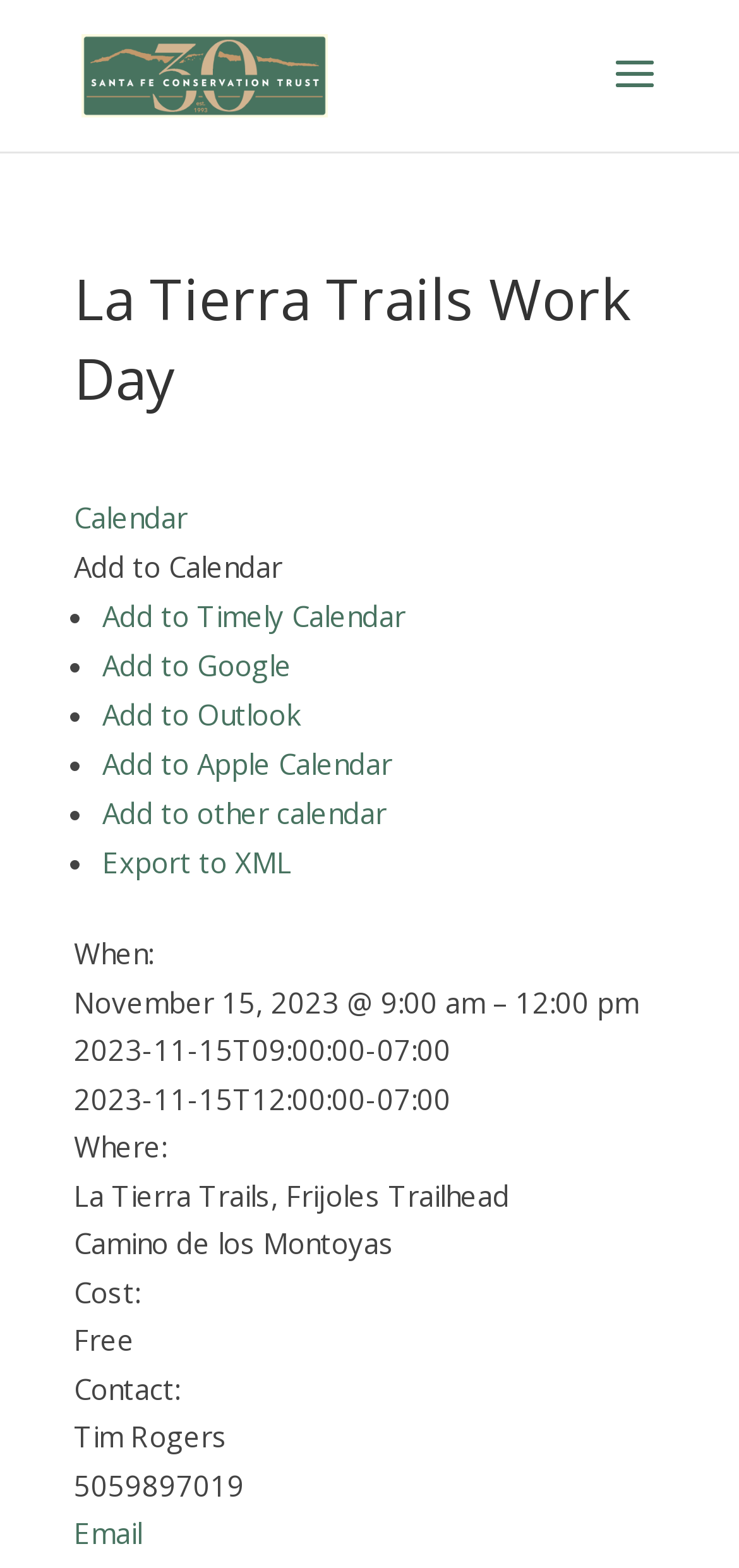Provide the bounding box coordinates, formatted as (top-left x, top-left y, bottom-right x, bottom-right y), with all values being floating point numbers between 0 and 1. Identify the bounding box of the UI element that matches the description: Add to other calendar

[0.138, 0.506, 0.523, 0.53]